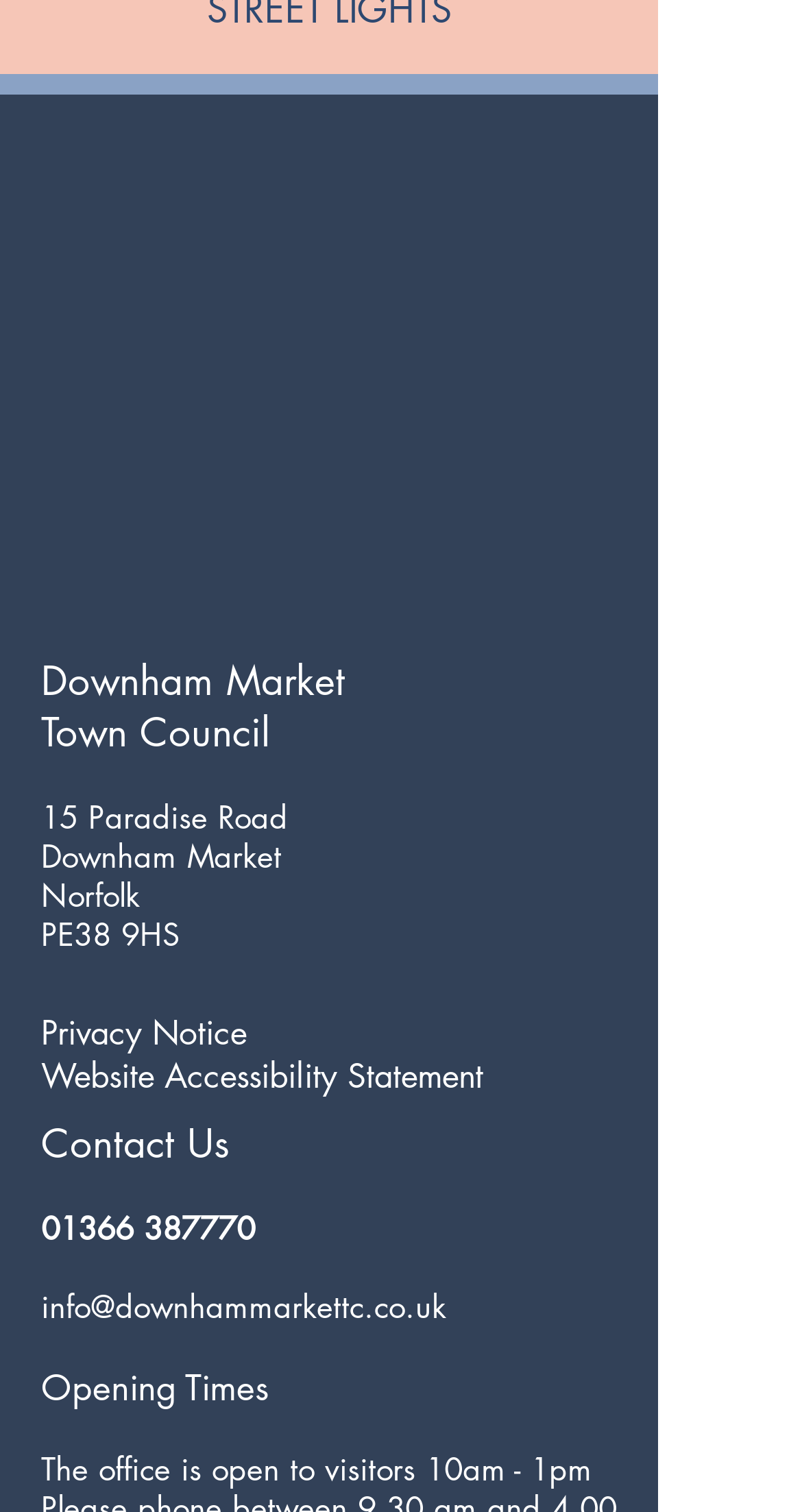Based on the visual content of the image, answer the question thoroughly: What is the town council's address?

The address of the town council can be found in the top section of the webpage, where it is listed as '15 Paradise Road'.